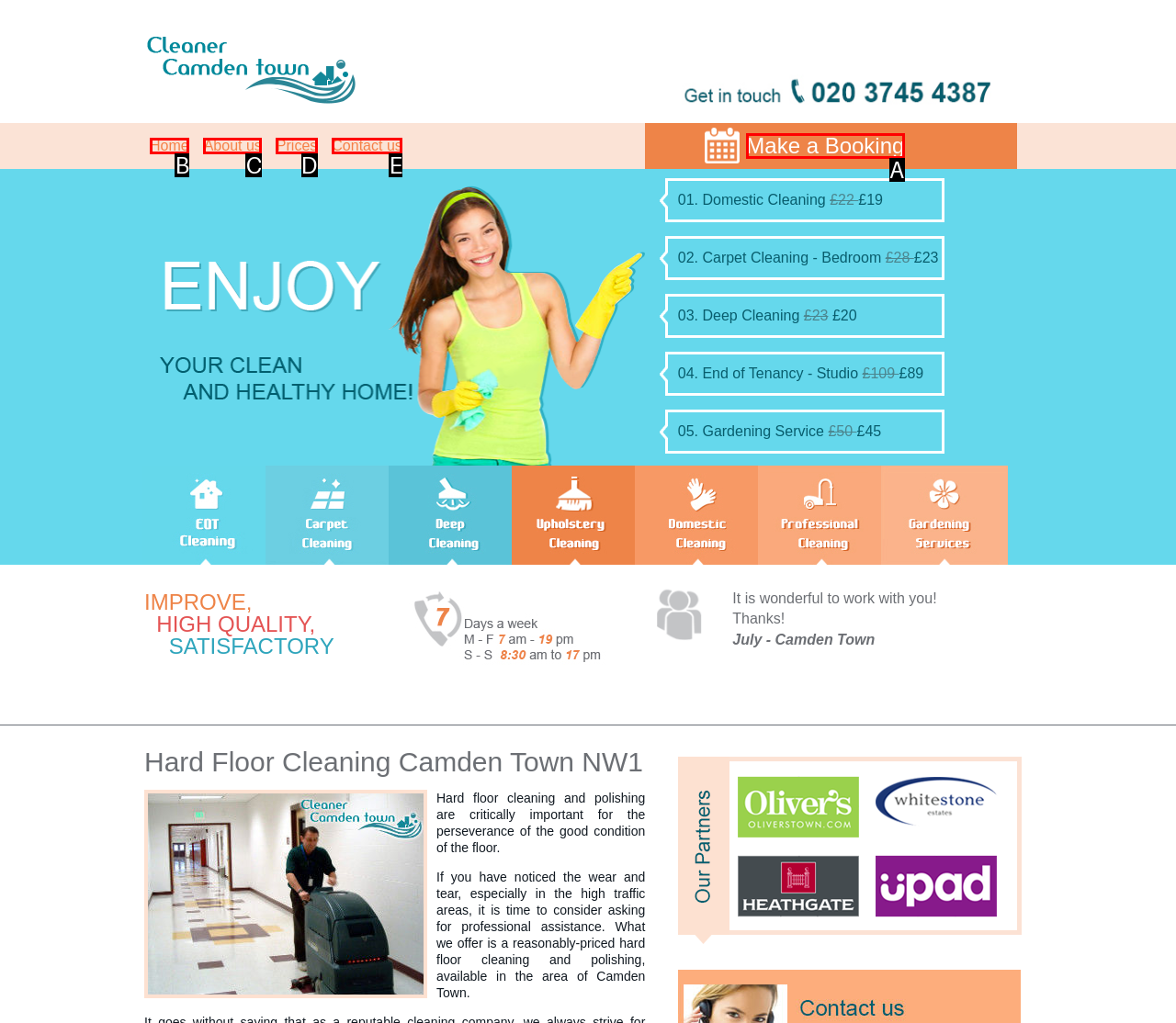Which option aligns with the description: Make a Booking? Respond by selecting the correct letter.

A